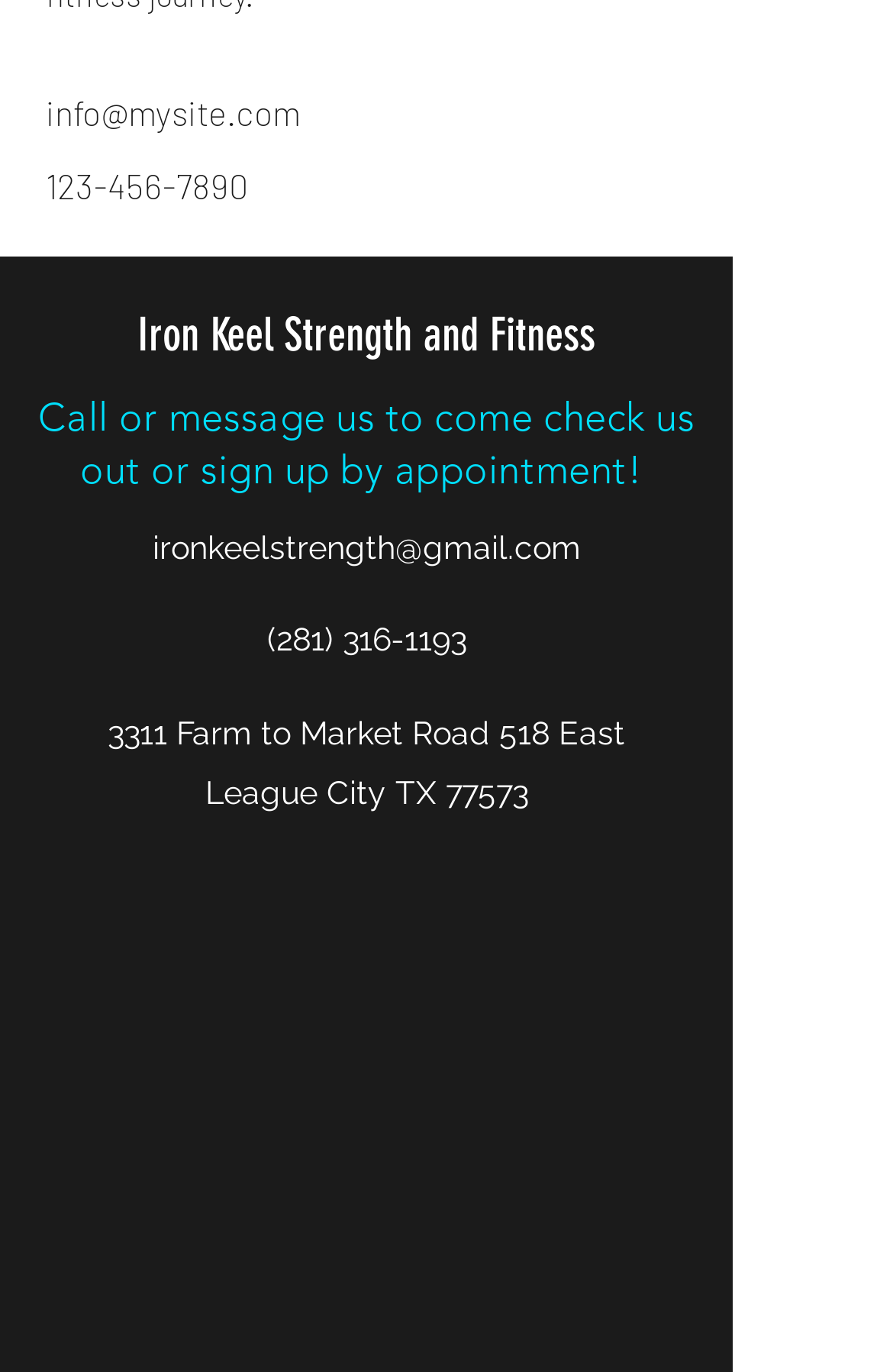What is the location of Iron Keel Strength and Fitness?
Kindly offer a detailed explanation using the data available in the image.

The location can be found in the middle section of the webpage, below the gym's name and description, where it provides the address '3311 Farm to Market Road 518 East' and the city and zip code 'League City TX 77573'.